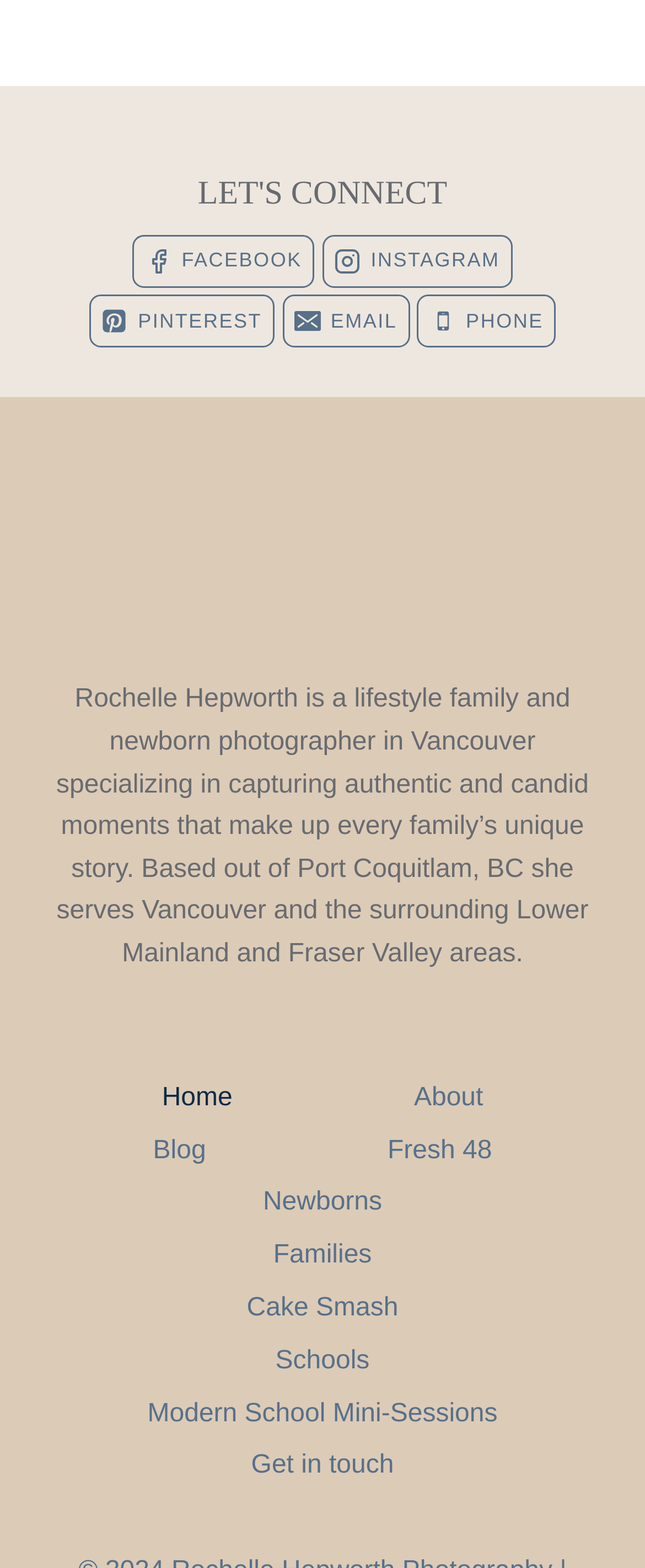Give the bounding box coordinates for the element described by: "Home".

[0.11, 0.683, 0.501, 0.717]